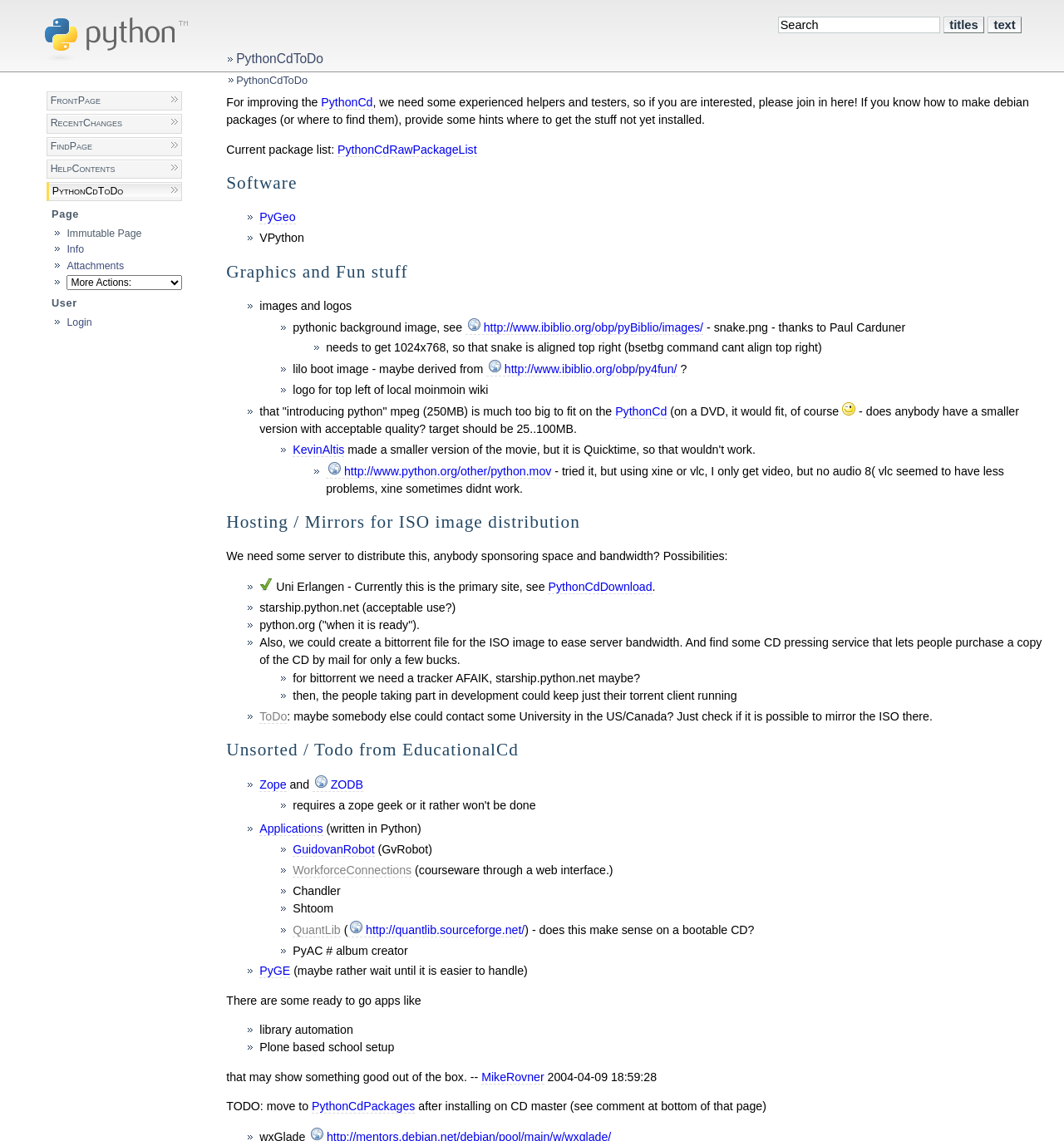Please identify the bounding box coordinates of the region to click in order to complete the given instruction: "Select an option from the combobox". The coordinates should be four float numbers between 0 and 1, i.e., [left, top, right, bottom].

[0.063, 0.241, 0.171, 0.254]